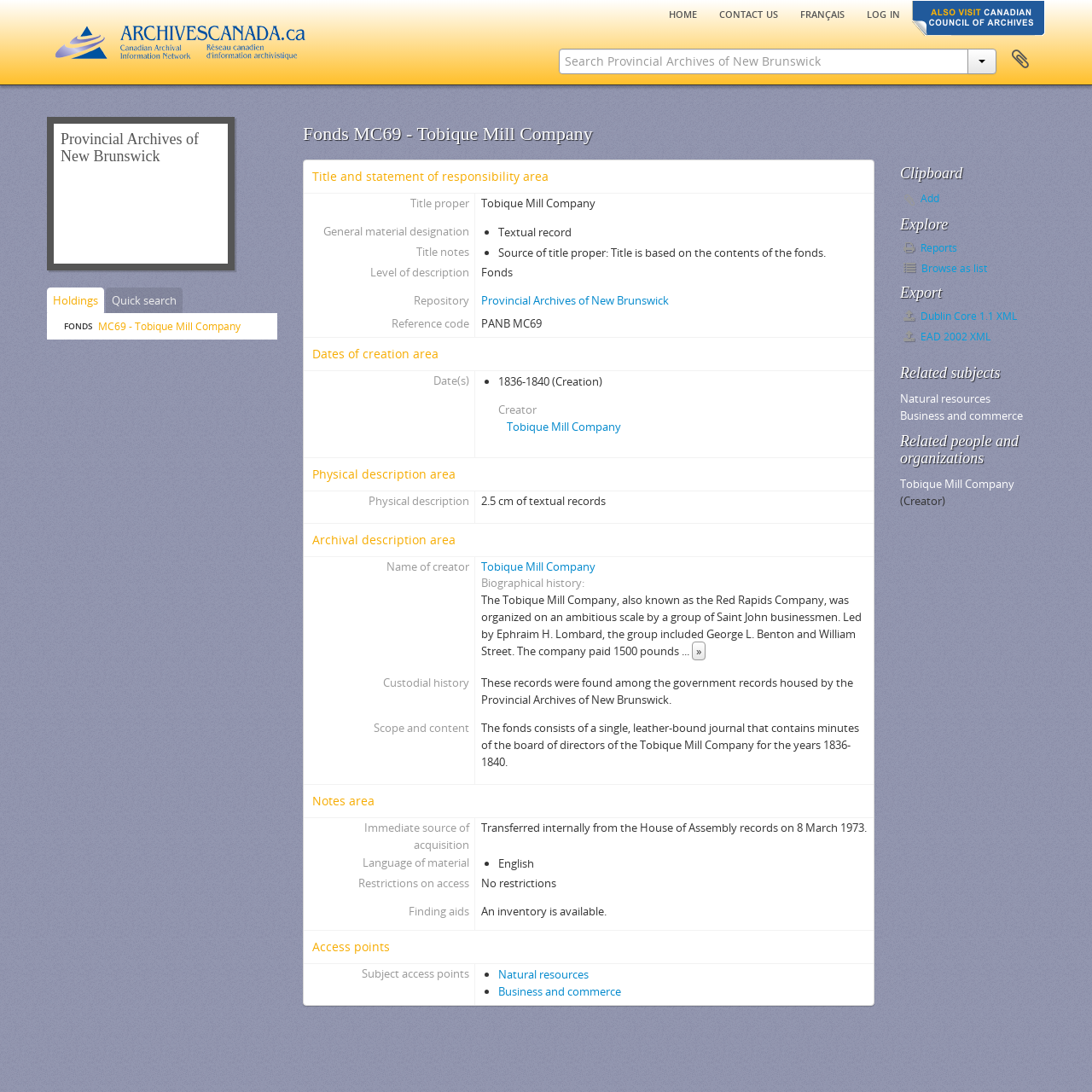Please give the bounding box coordinates of the area that should be clicked to fulfill the following instruction: "Add to clipboard". The coordinates should be in the format of four float numbers from 0 to 1, i.e., [left, top, right, bottom].

[0.915, 0.035, 0.954, 0.074]